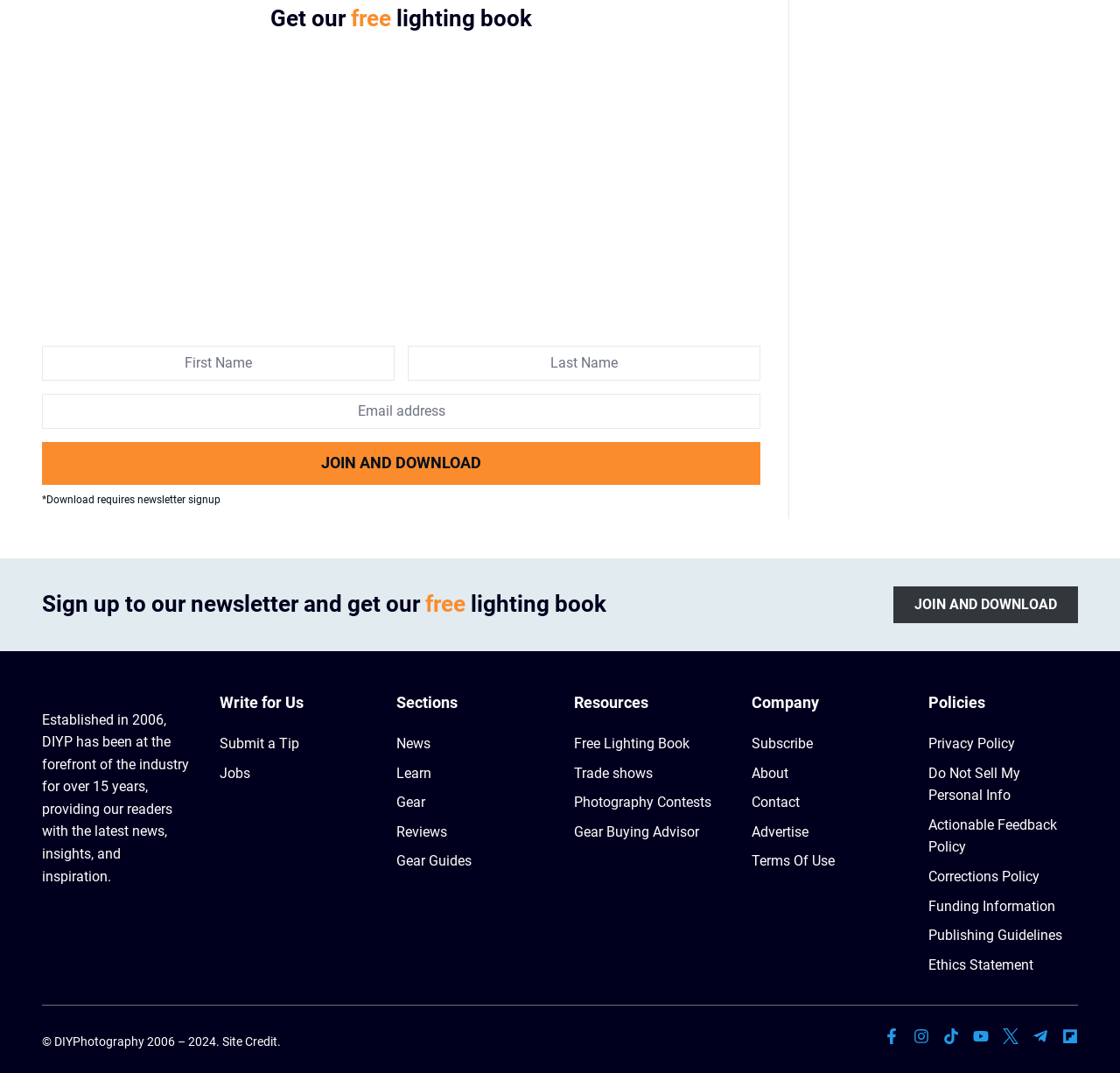Find the UI element described as: "Ethics Statement" and predict its bounding box coordinates. Ensure the coordinates are four float numbers between 0 and 1, [left, top, right, bottom].

[0.829, 0.889, 0.923, 0.91]